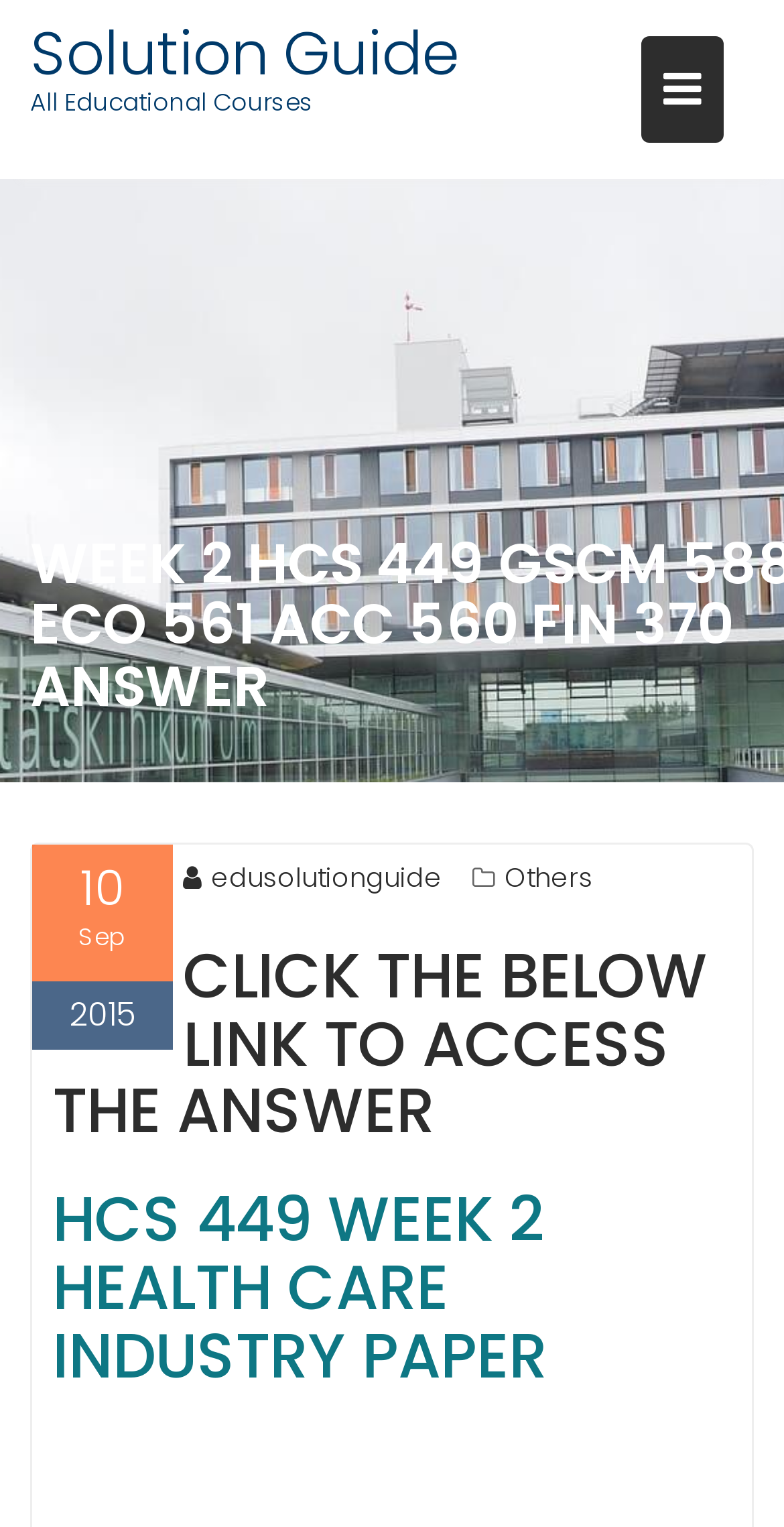Carefully examine the image and provide an in-depth answer to the question: What is the instruction given in the heading?

The instruction can be found in the heading element with the text 'CLICK THE BELOW LINK TO ACCESS THE ANSWER' which suggests that the user needs to click the link below to access the answer.